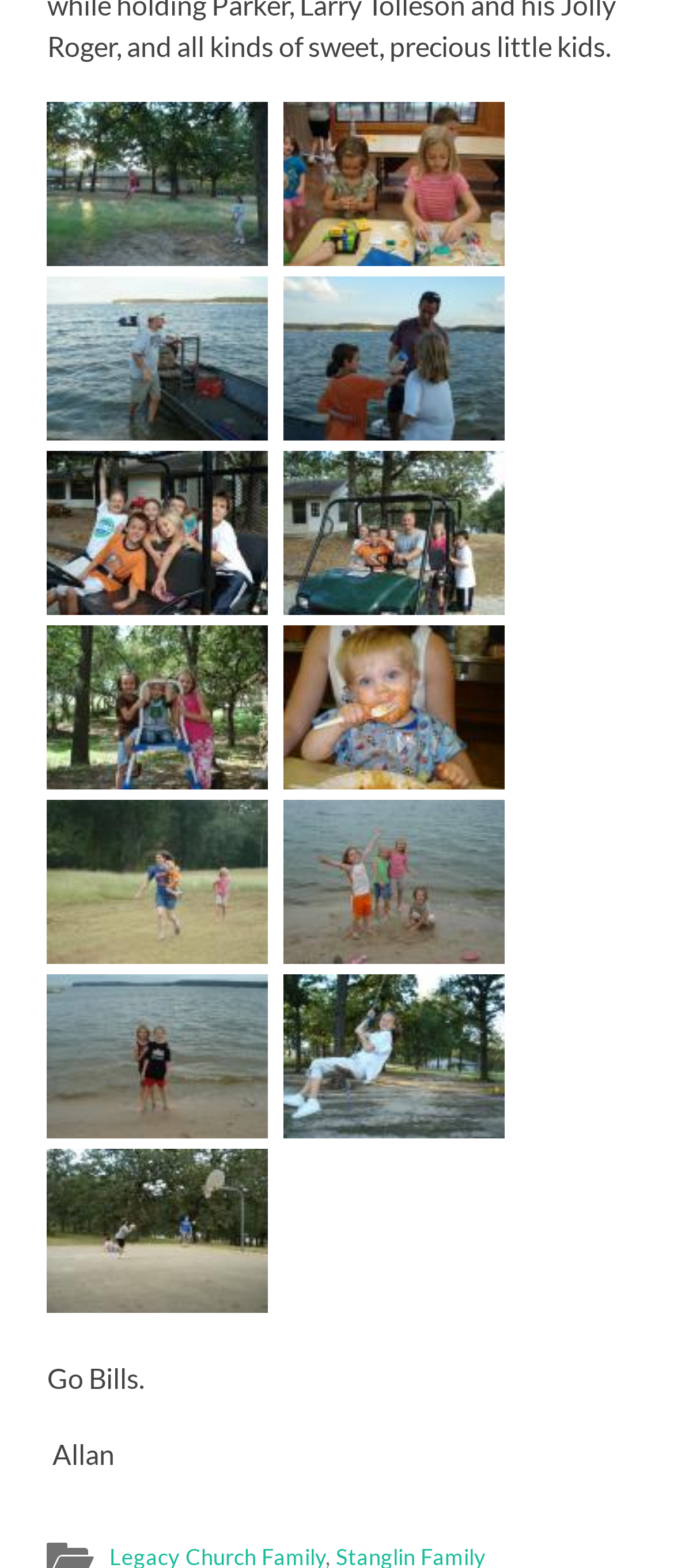Please specify the bounding box coordinates of the region to click in order to perform the following instruction: "go to JollyRoger".

[0.07, 0.264, 0.285, 0.398]